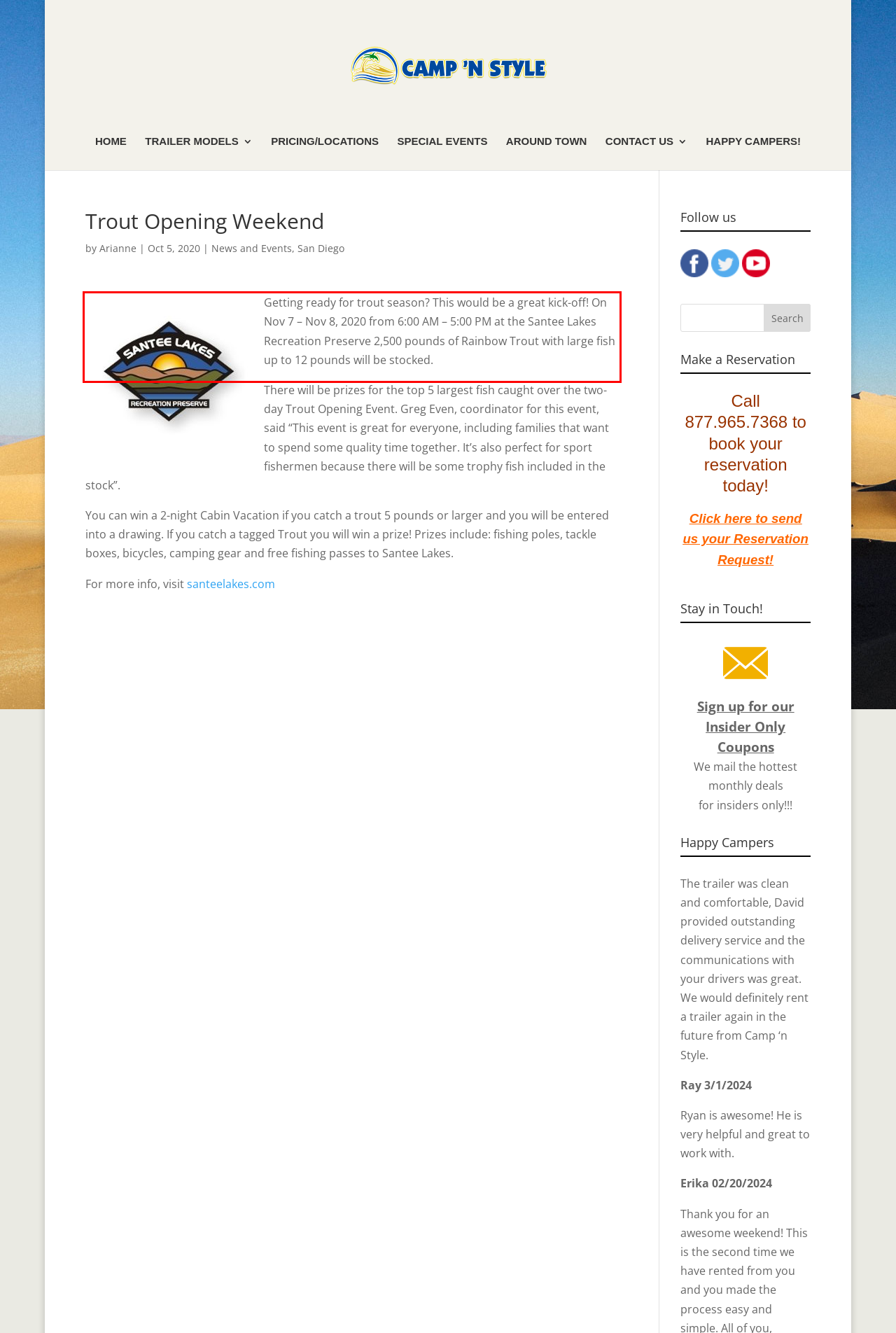You are looking at a screenshot of a webpage with a red rectangle bounding box. Use OCR to identify and extract the text content found inside this red bounding box.

Getting ready for trout season? This would be a great kick-off! On Nov 7 – Nov 8, 2020 from 6:00 AM – 5:00 PM at the Santee Lakes Recreation Preserve 2,500 pounds of Rainbow Trout with large fish up to 12 pounds will be stocked.